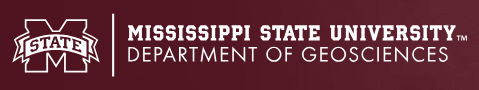Explain the scene depicted in the image, including all details.

The image features the logo of the Department of Geosciences at Mississippi State University. Prominently displayed, the logo includes the university's name, "MISSISSIPPI STATE UNIVERSITY," in bold white text against a maroon background. Below, the phrase "DEPARTMENT OF GEOSCIENCES" is also presented in white, signifying the specific academic division. The combination of colors and text reflects the university's branding, emphasizing a strong identity within the field of geosciences, which focuses on the study of the Earth and its various systems.